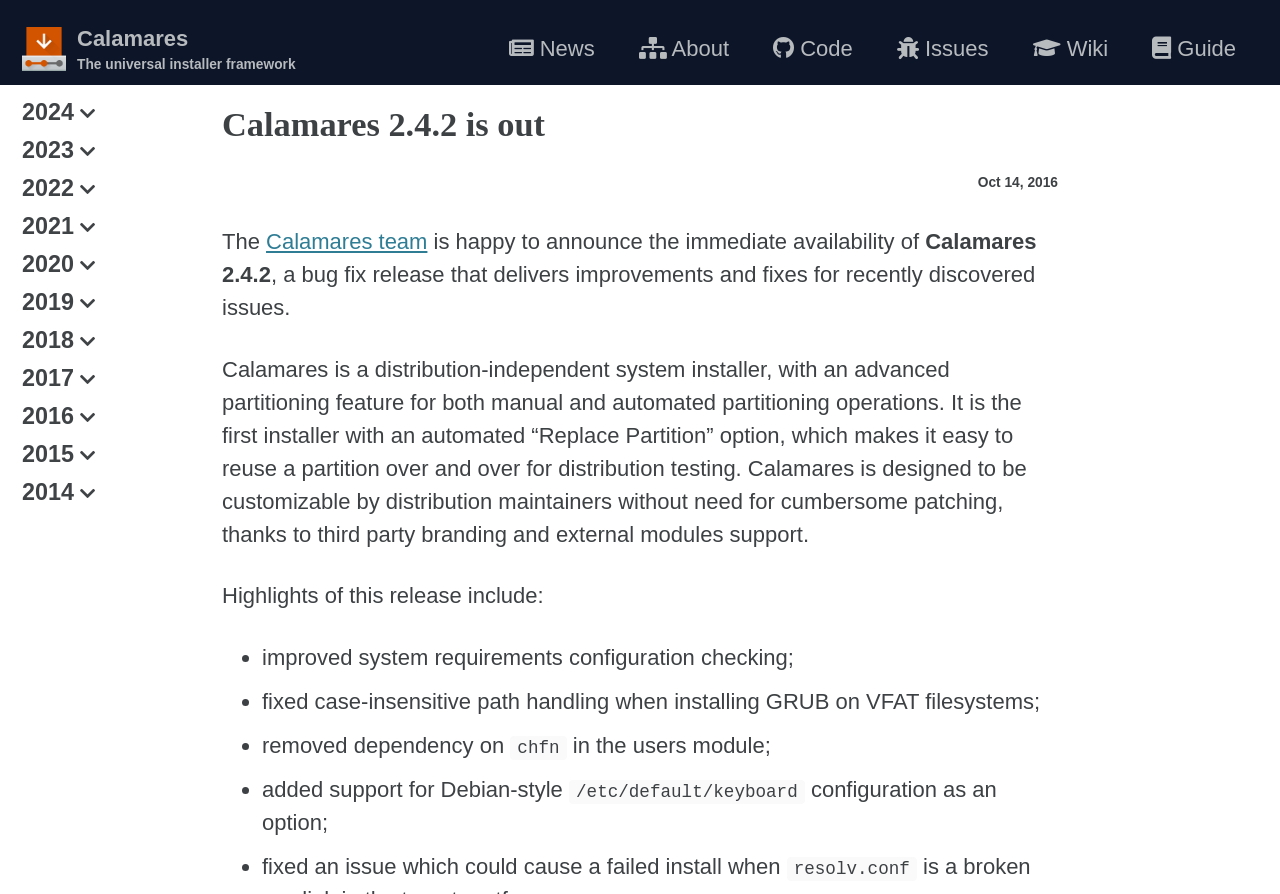Identify the bounding box coordinates necessary to click and complete the given instruction: "Go to the 'Wiki' page".

[0.807, 0.036, 0.866, 0.073]